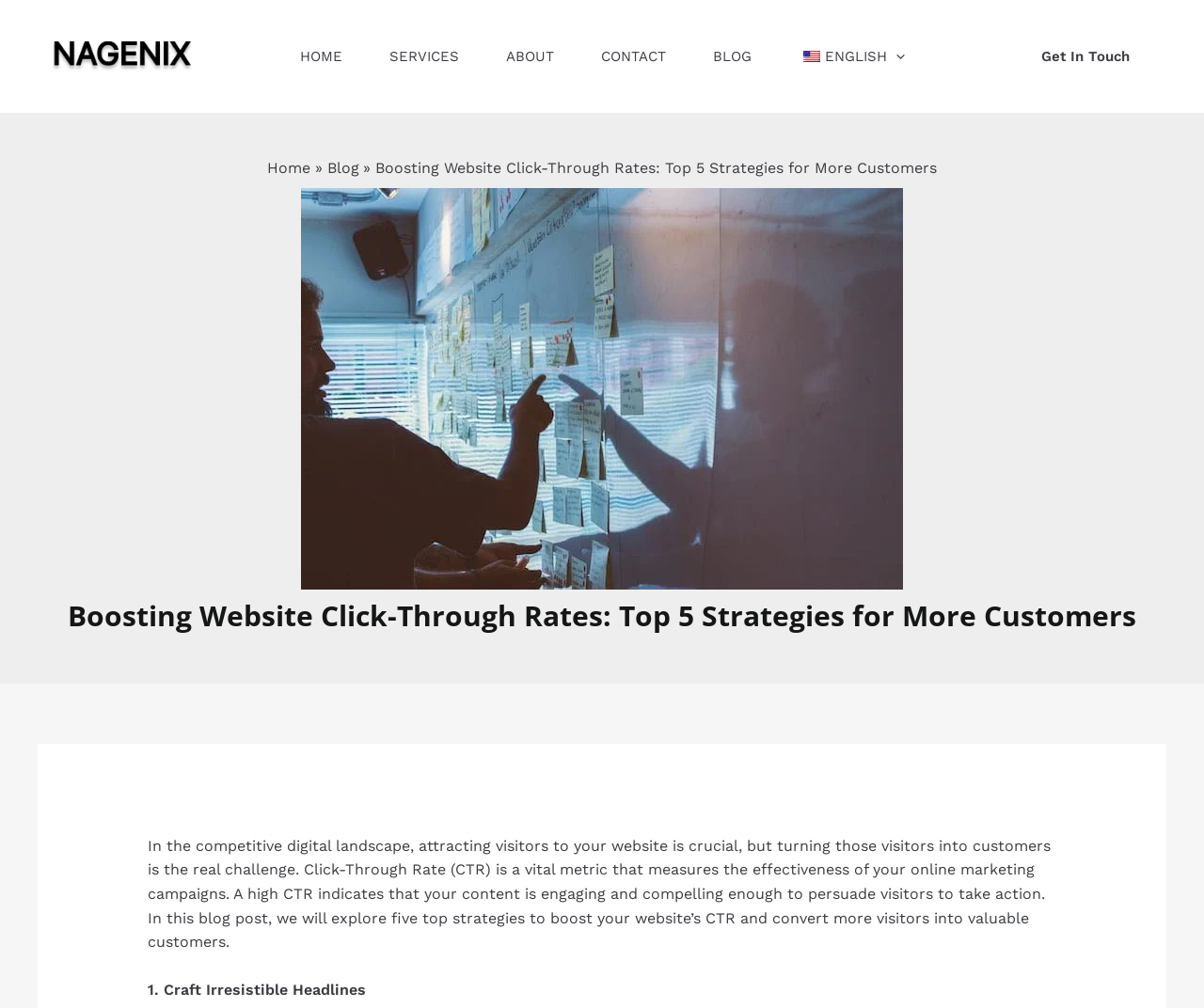Specify the bounding box coordinates of the area to click in order to follow the given instruction: "Read the blog post."

[0.053, 0.595, 0.947, 0.628]